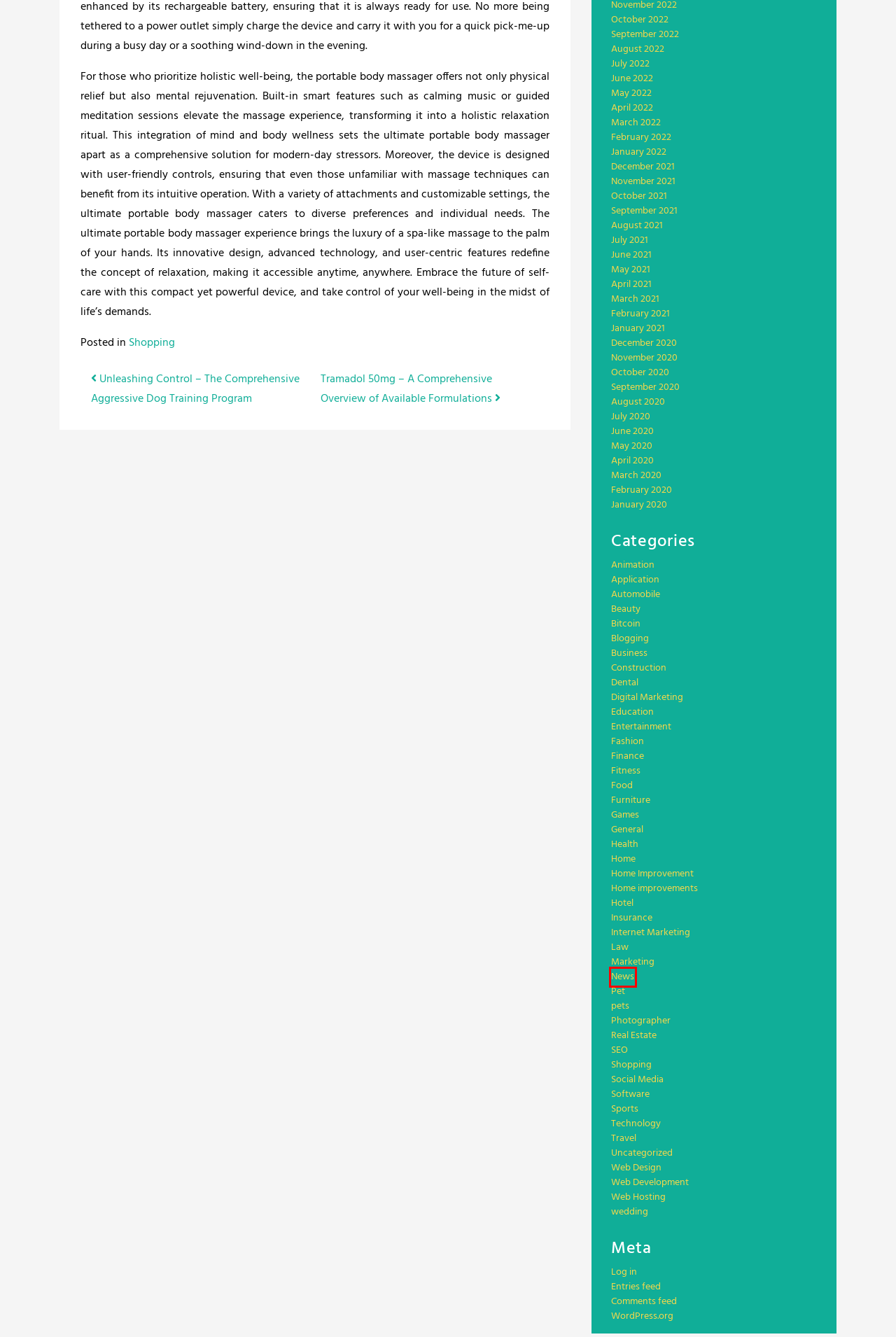Take a look at the provided webpage screenshot featuring a red bounding box around an element. Select the most appropriate webpage description for the page that loads after clicking on the element inside the red bounding box. Here are the candidates:
A. Food – Discover more things
B. Home Improvement – Discover more things
C. May 2022 – Discover more things
D. SEO – Discover more things
E. July 2021 – Discover more things
F. News – Discover more things
G. June 2020 – Discover more things
H. February 2020 – Discover more things

F